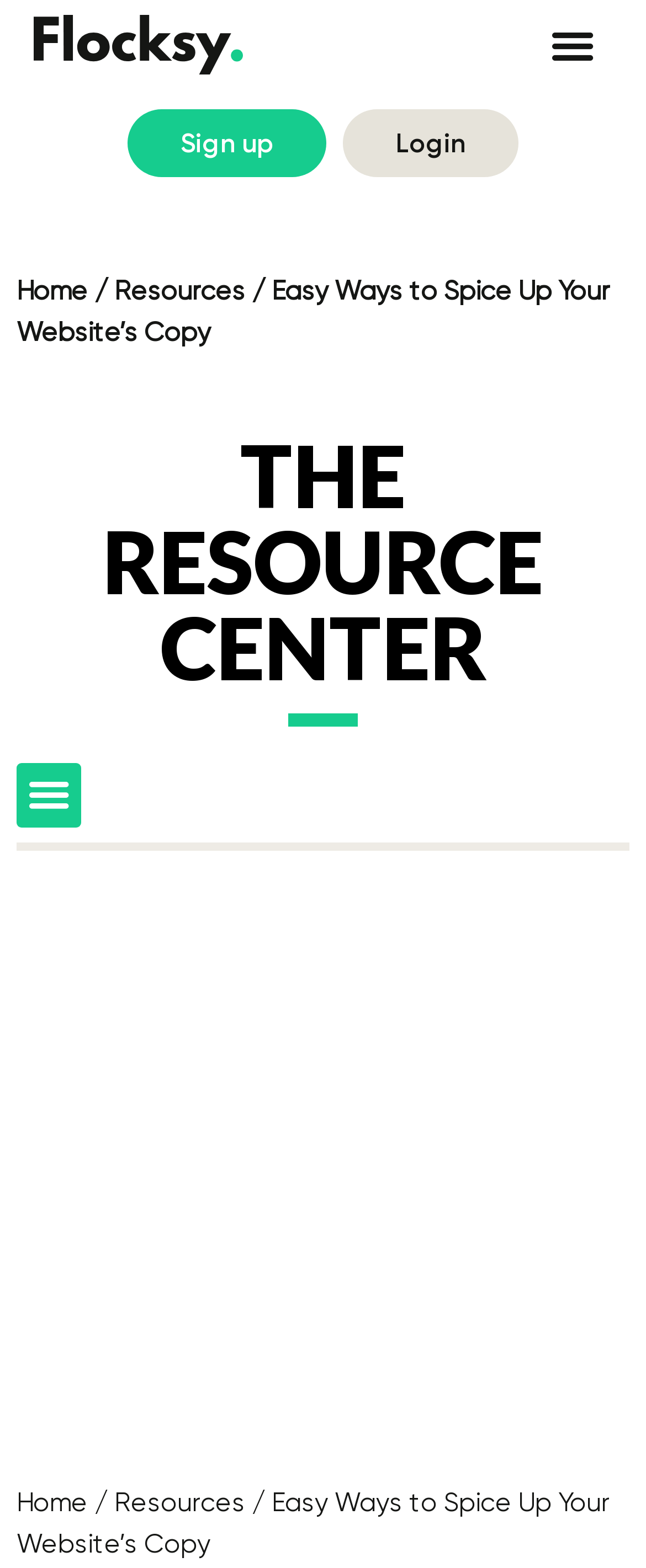Using floating point numbers between 0 and 1, provide the bounding box coordinates in the format (top-left x, top-left y, bottom-right x, bottom-right y). Locate the UI element described here: Menu

[0.835, 0.007, 0.939, 0.05]